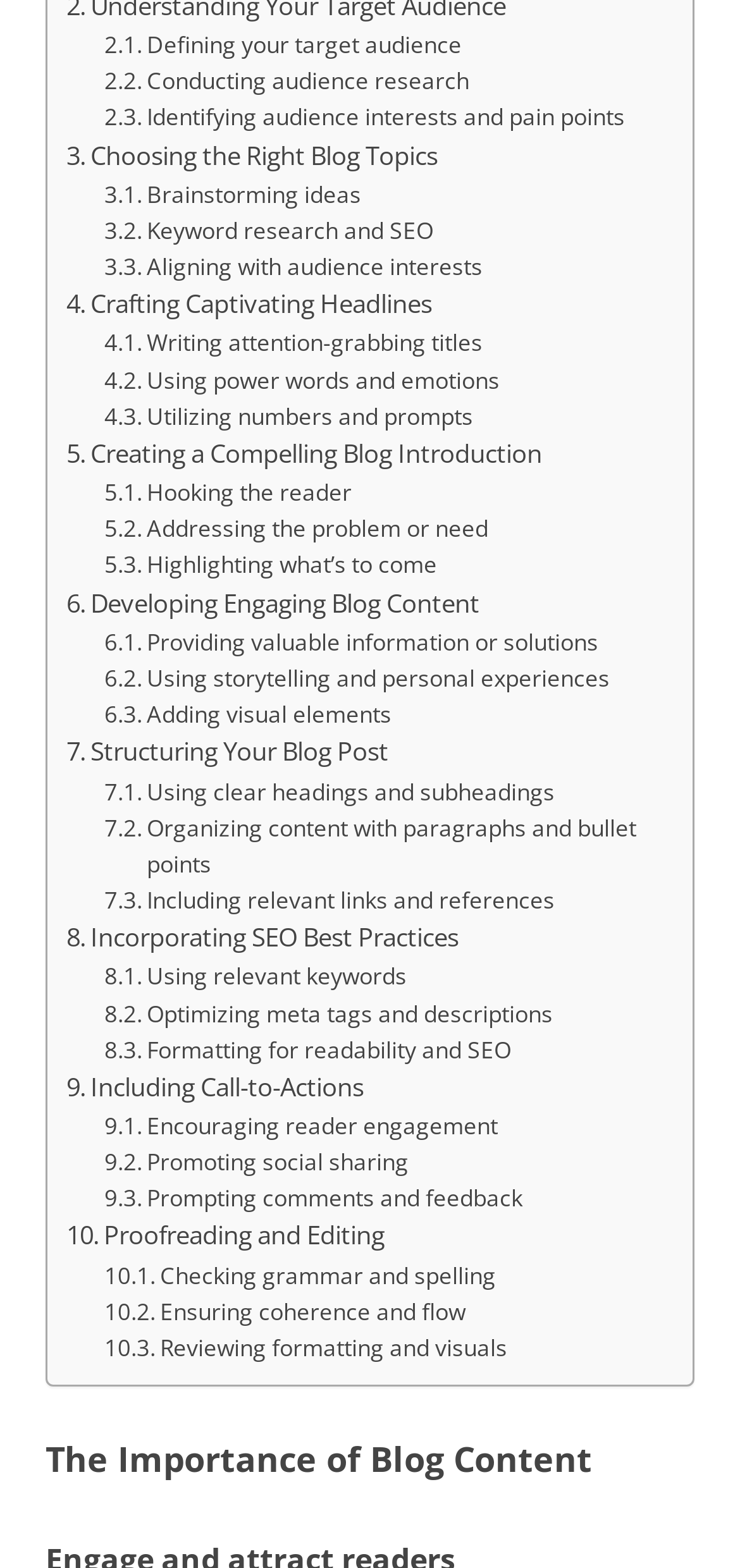Provide the bounding box coordinates of the HTML element this sentence describes: "Including relevant links and references". The bounding box coordinates consist of four float numbers between 0 and 1, i.e., [left, top, right, bottom].

[0.141, 0.562, 0.75, 0.586]